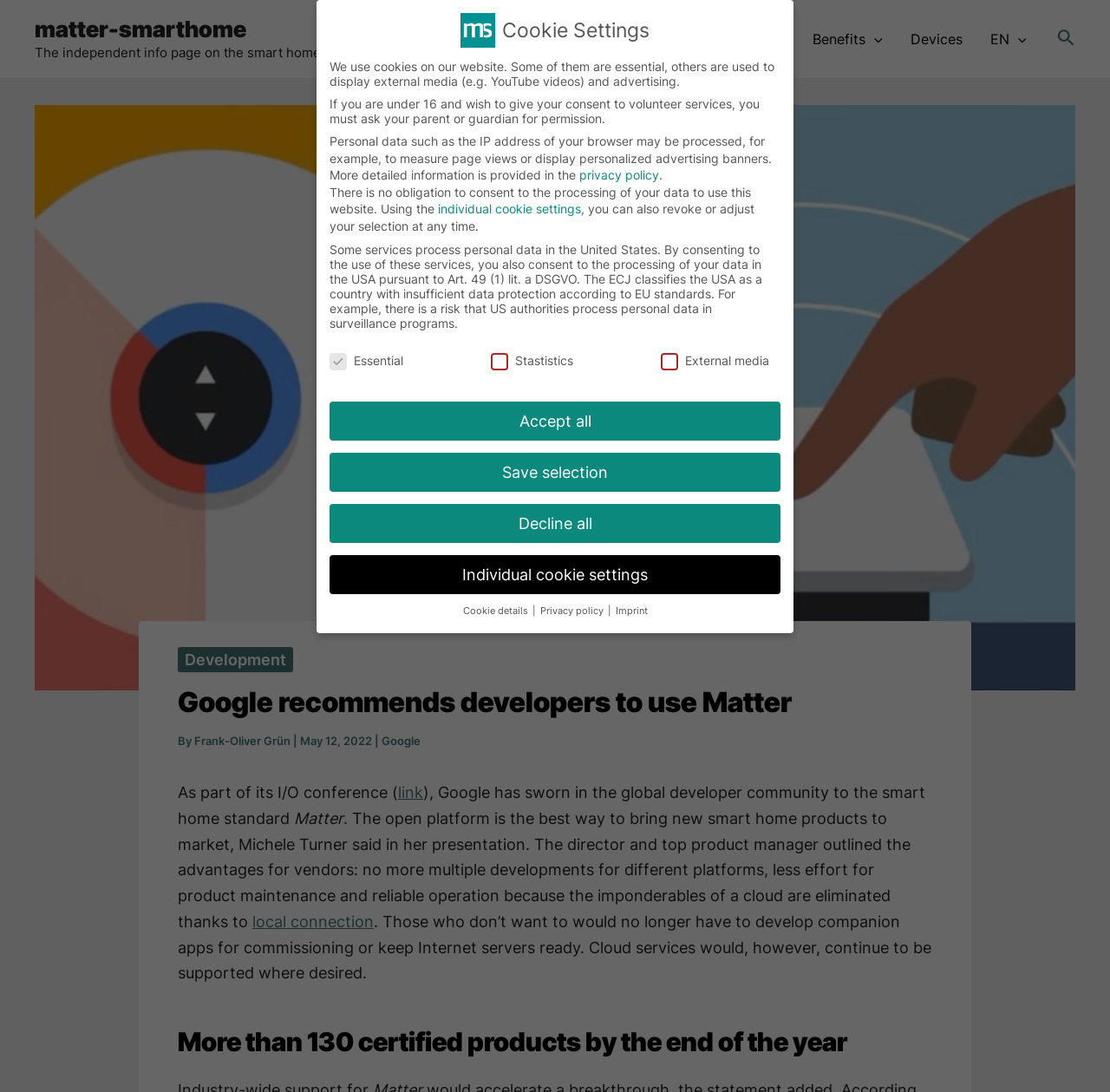Provide the bounding box coordinates for the area that should be clicked to complete the instruction: "Click the 'Search icon link'".

[0.952, 0.028, 0.969, 0.047]